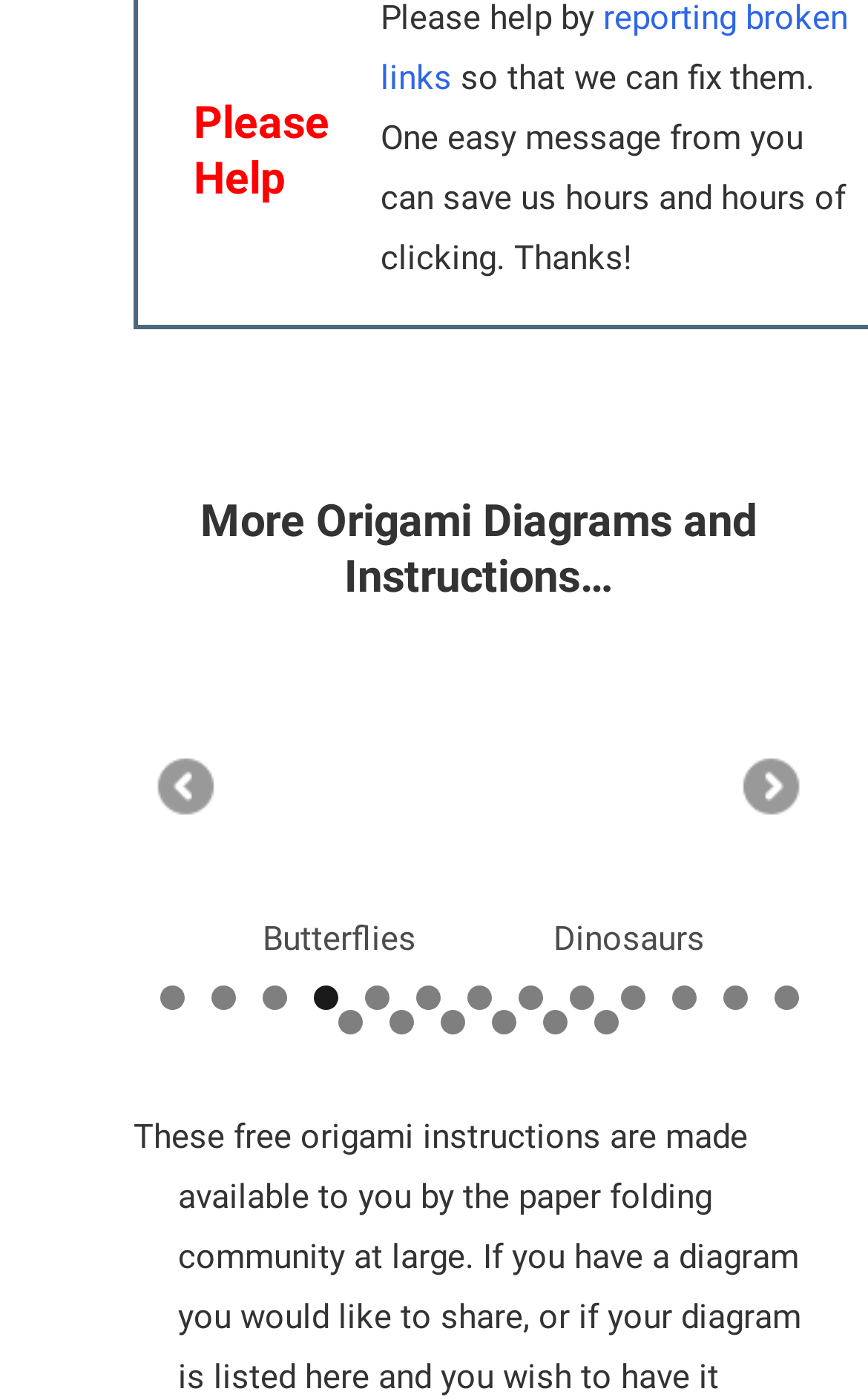What is the theme of the first slide?
Kindly answer the question with as much detail as you can.

The first slide has a link 'Origami Dinosaur' and a static text 'Dinosaurs', which suggests that the theme of the first slide is dinosaurs.